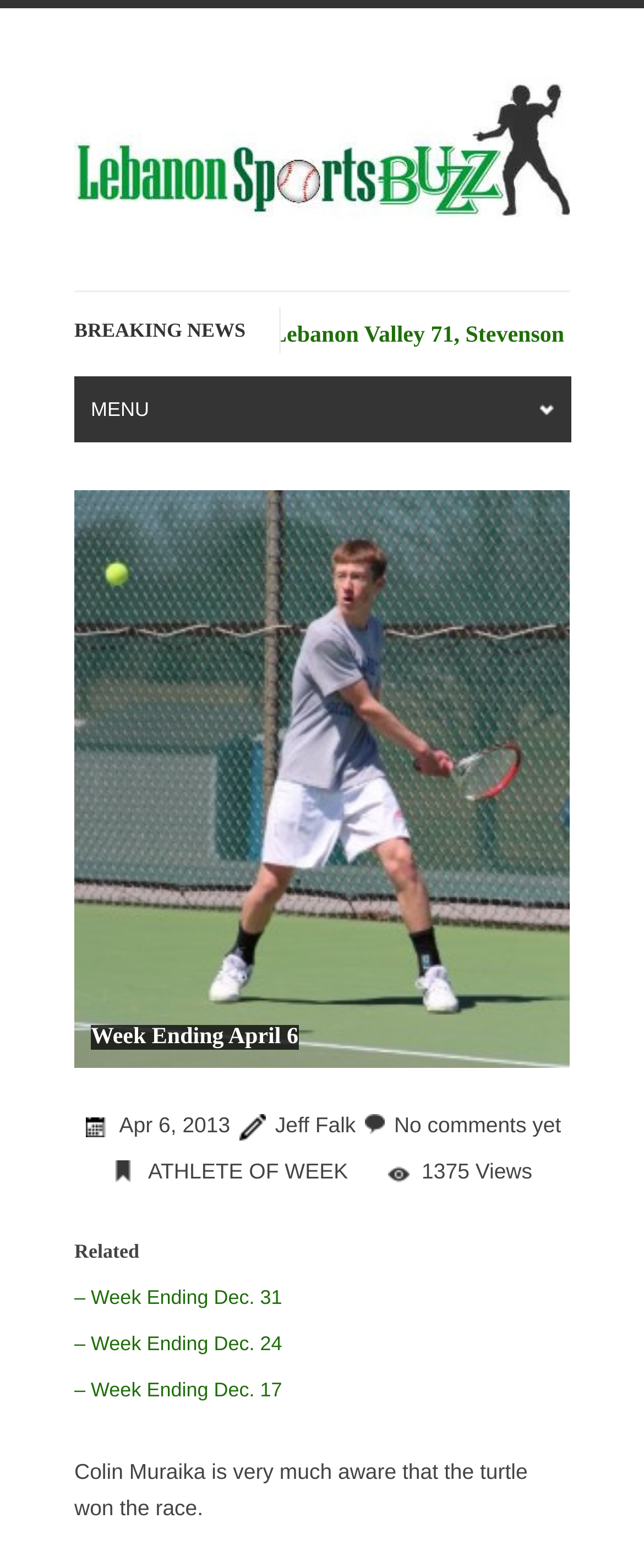Please find the bounding box coordinates of the element that you should click to achieve the following instruction: "view related article Week Ending Dec. 31". The coordinates should be presented as four float numbers between 0 and 1: [left, top, right, bottom].

[0.115, 0.82, 0.438, 0.834]